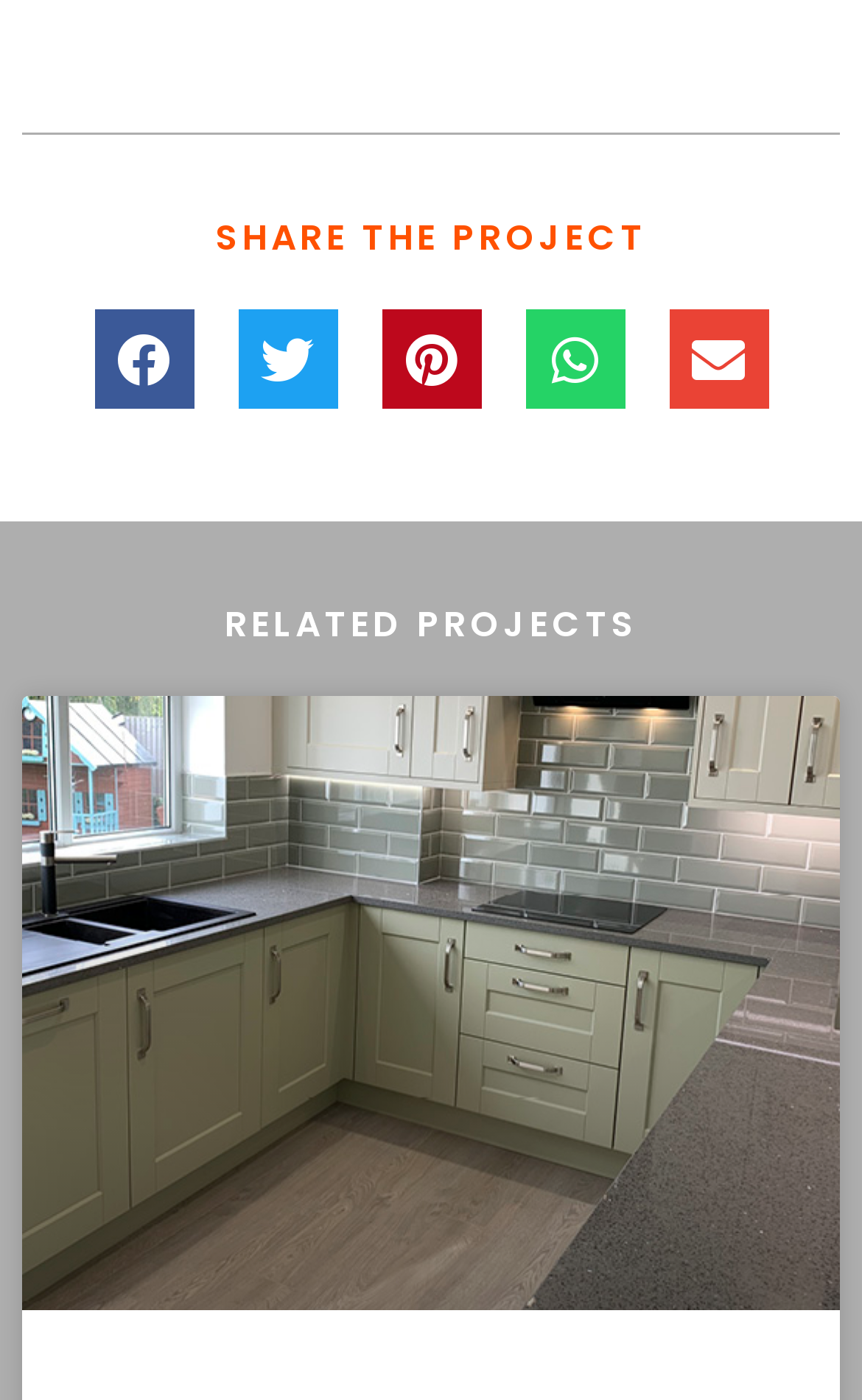Locate the UI element described by February 28, 2017 in the provided webpage screenshot. Return the bounding box coordinates in the format (top-left x, top-left y, bottom-right x, bottom-right y), ensuring all values are between 0 and 1.

None